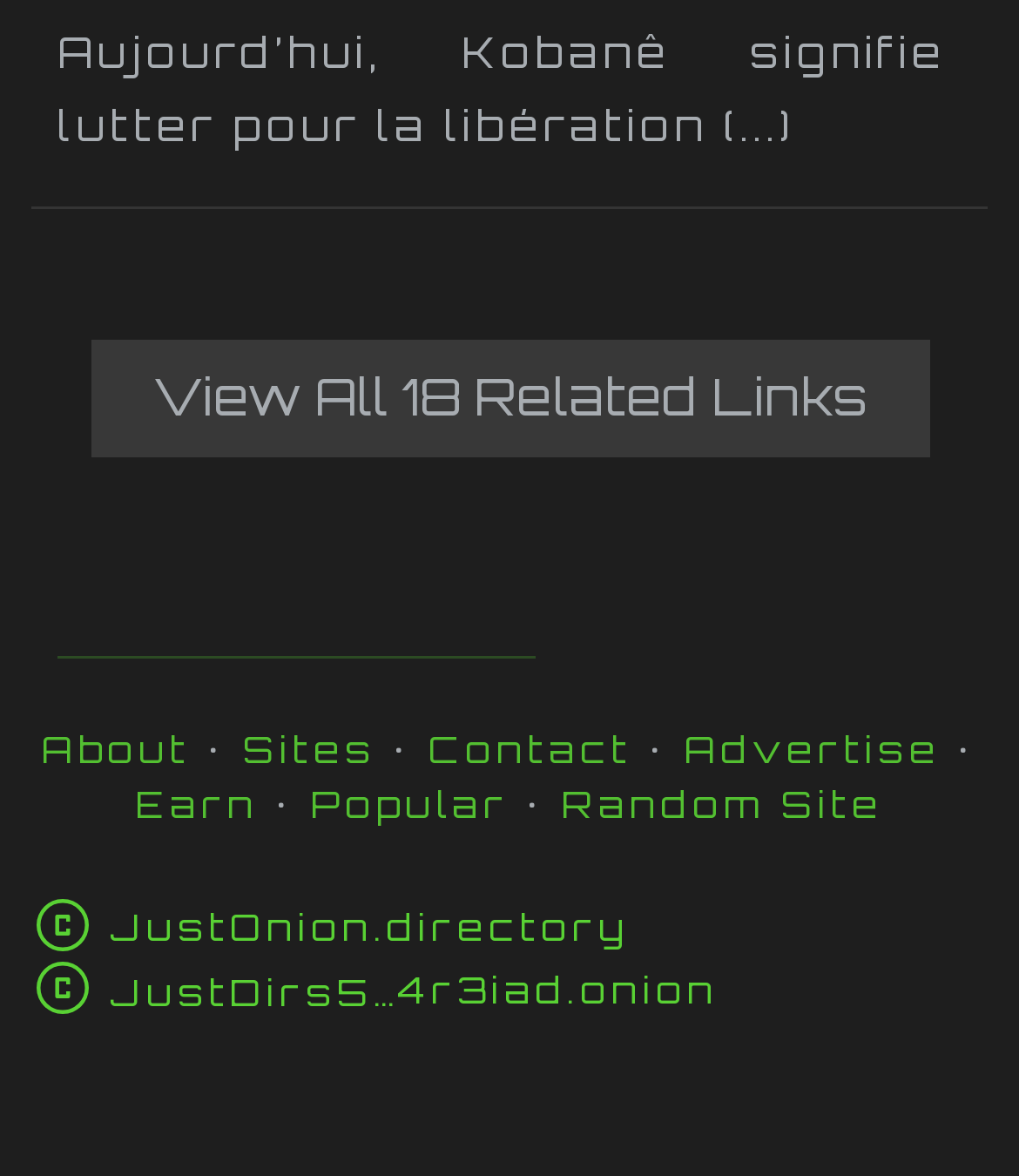Please reply to the following question using a single word or phrase: 
What is the URL of the second onion link?

JustDirs5iebdkegiwbp3k6vwgwyr5mce7pztld23hlluy22ox4r3iad.onion